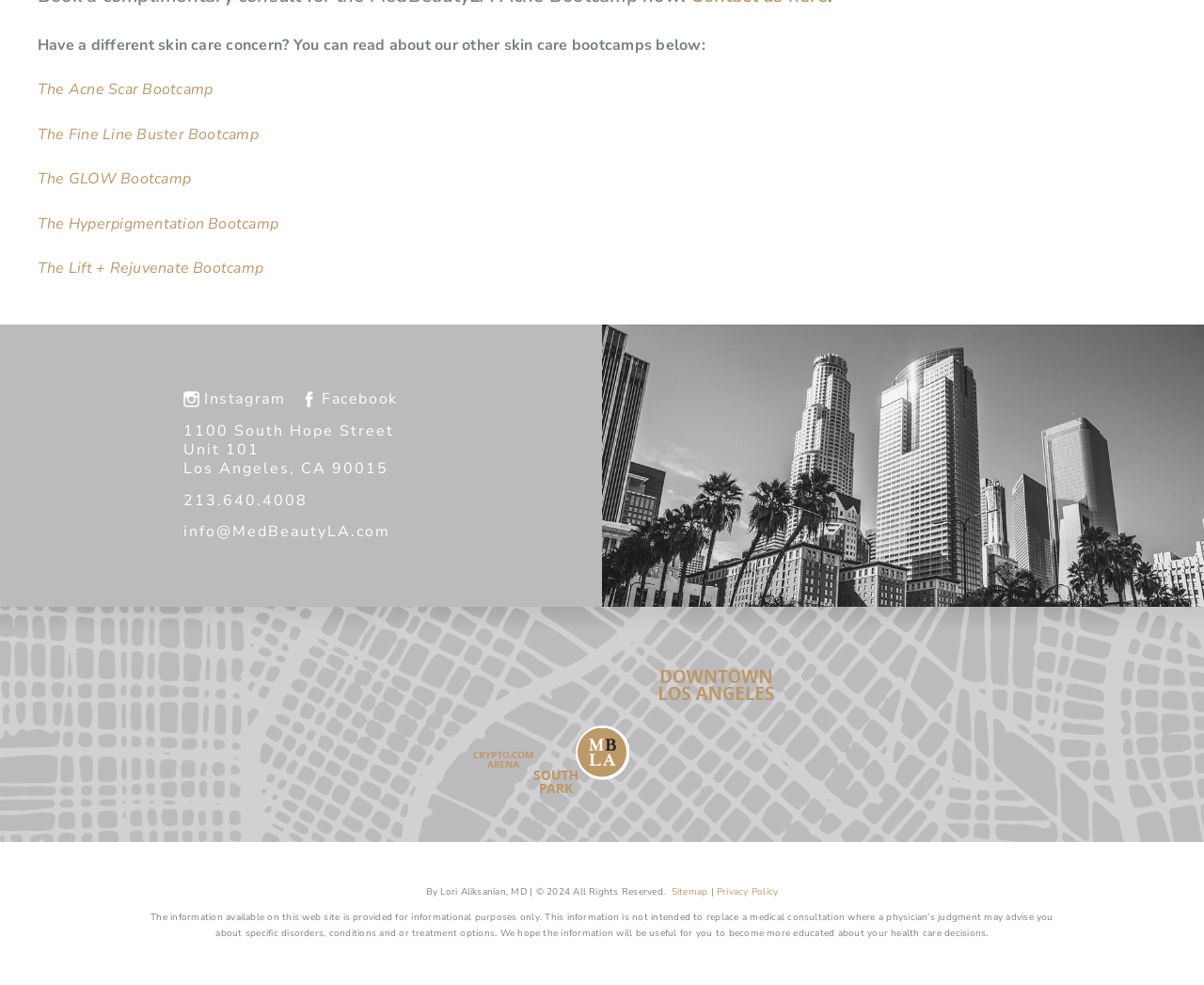Identify the bounding box coordinates of the element to click to follow this instruction: 'View the Sitemap'. Ensure the coordinates are four float values between 0 and 1, provided as [left, top, right, bottom].

[0.557, 0.899, 0.588, 0.912]